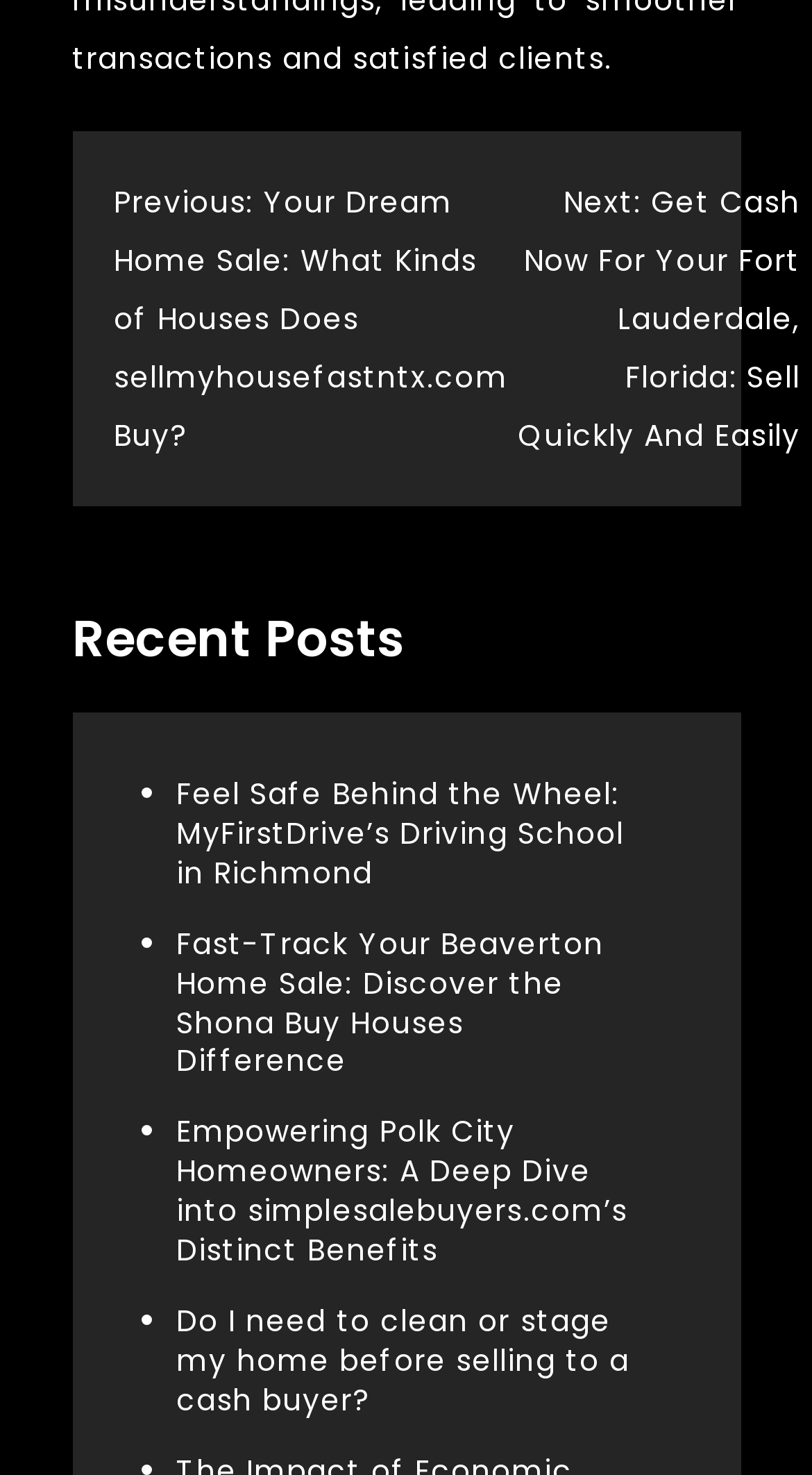What is the previous post about?
Refer to the screenshot and deliver a thorough answer to the question presented.

The previous post is about 'Your Dream Home Sale: What Kinds of Houses Does sellmyhousefastntx.com Buy?' as indicated by the link 'Previous: Your Dream Home Sale: What Kinds of Houses Does sellmyhousefastntx.com Buy?' in the post navigation section.